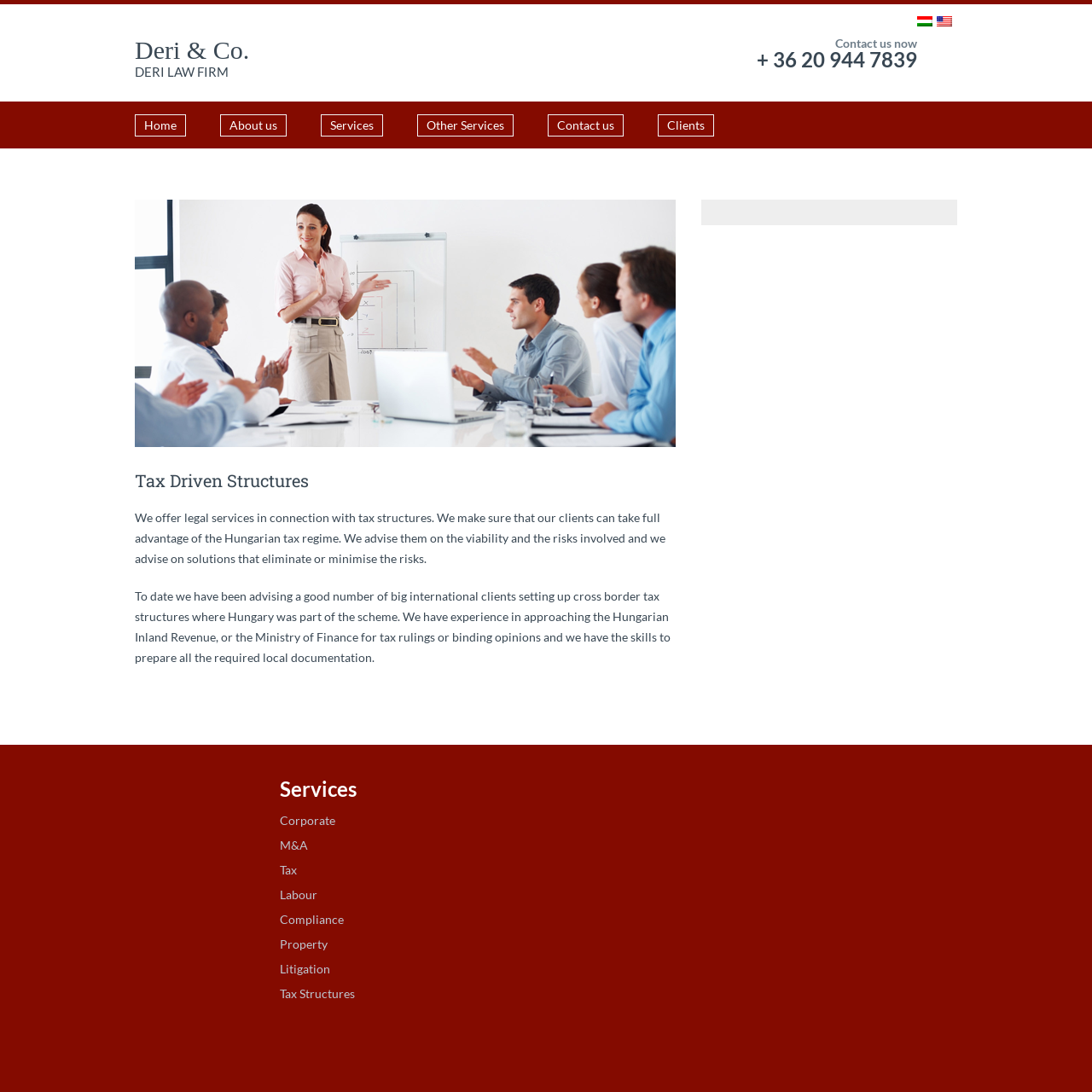Analyze the image and deliver a detailed answer to the question: How can the law firm help with tax structures?

The law firm can help with tax structures by advising on the viability and risks involved, and providing solutions to eliminate or minimize the risks, as described in the static text element under the 'Tax Driven Structures' heading.